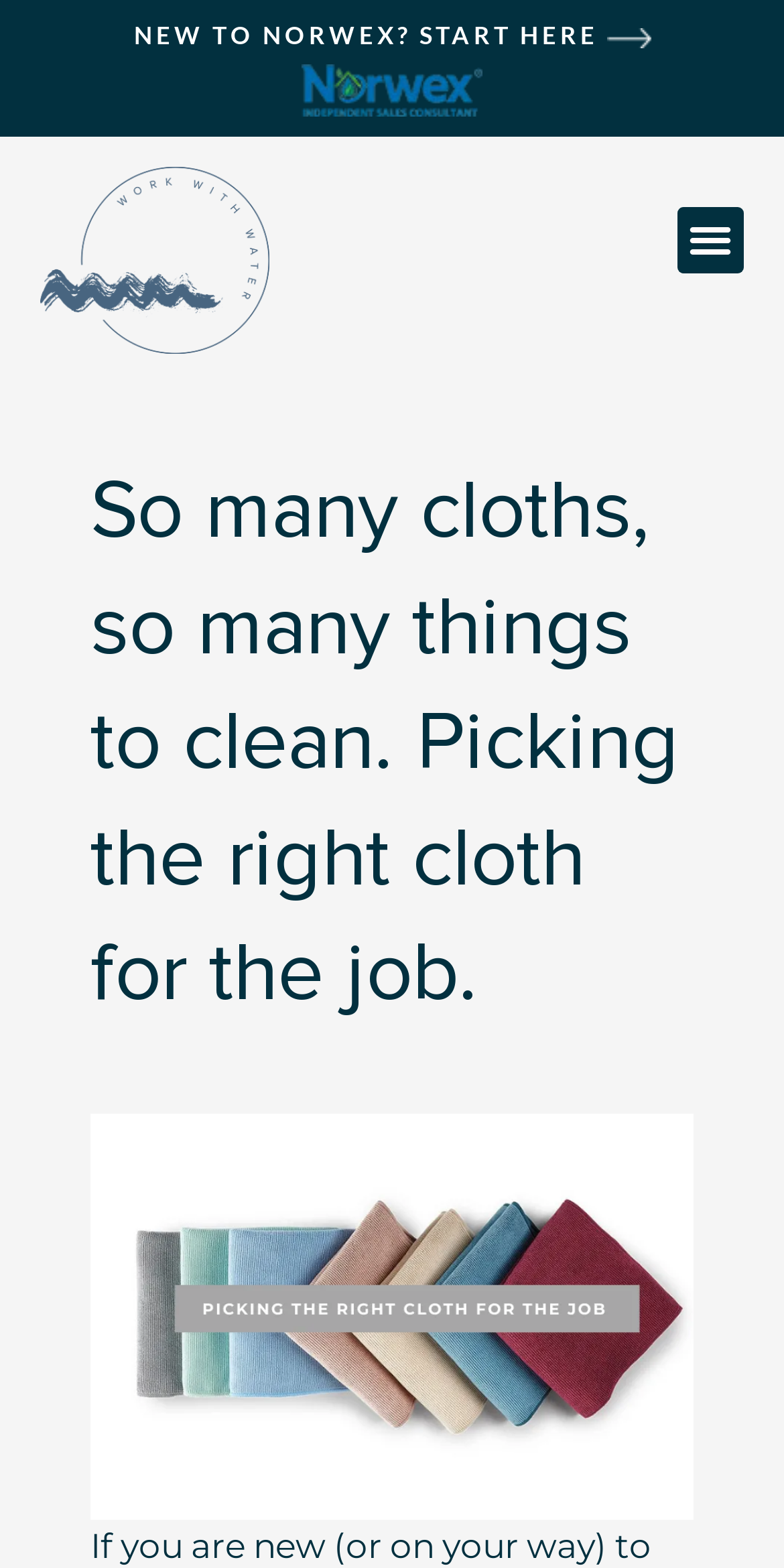Can you find the bounding box coordinates for the UI element given this description: "Menu"? Provide the coordinates as four float numbers between 0 and 1: [left, top, right, bottom].

[0.864, 0.132, 0.949, 0.174]